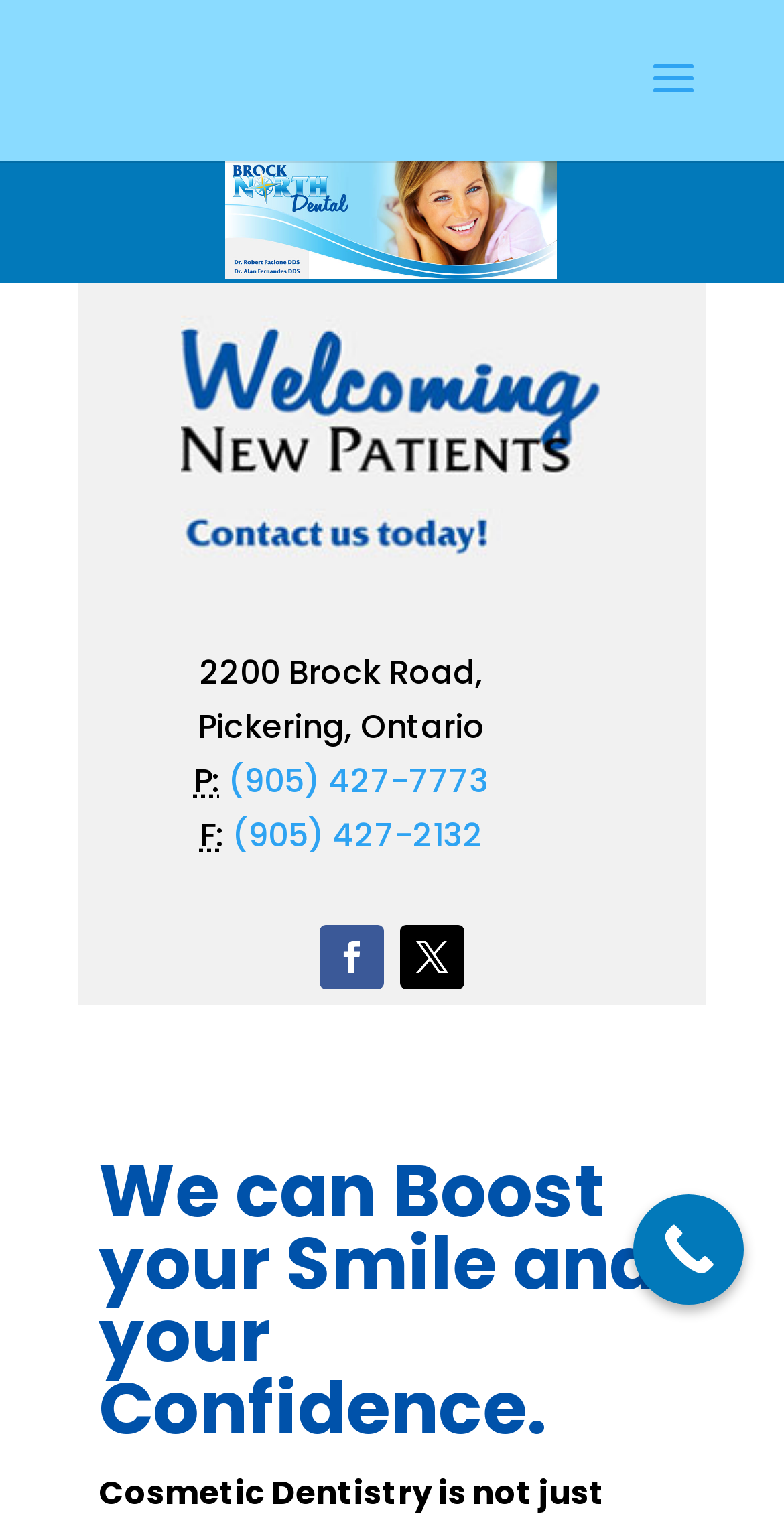What is the call to action button at the bottom of the webpage?
Based on the image, respond with a single word or phrase.

Call Now Button